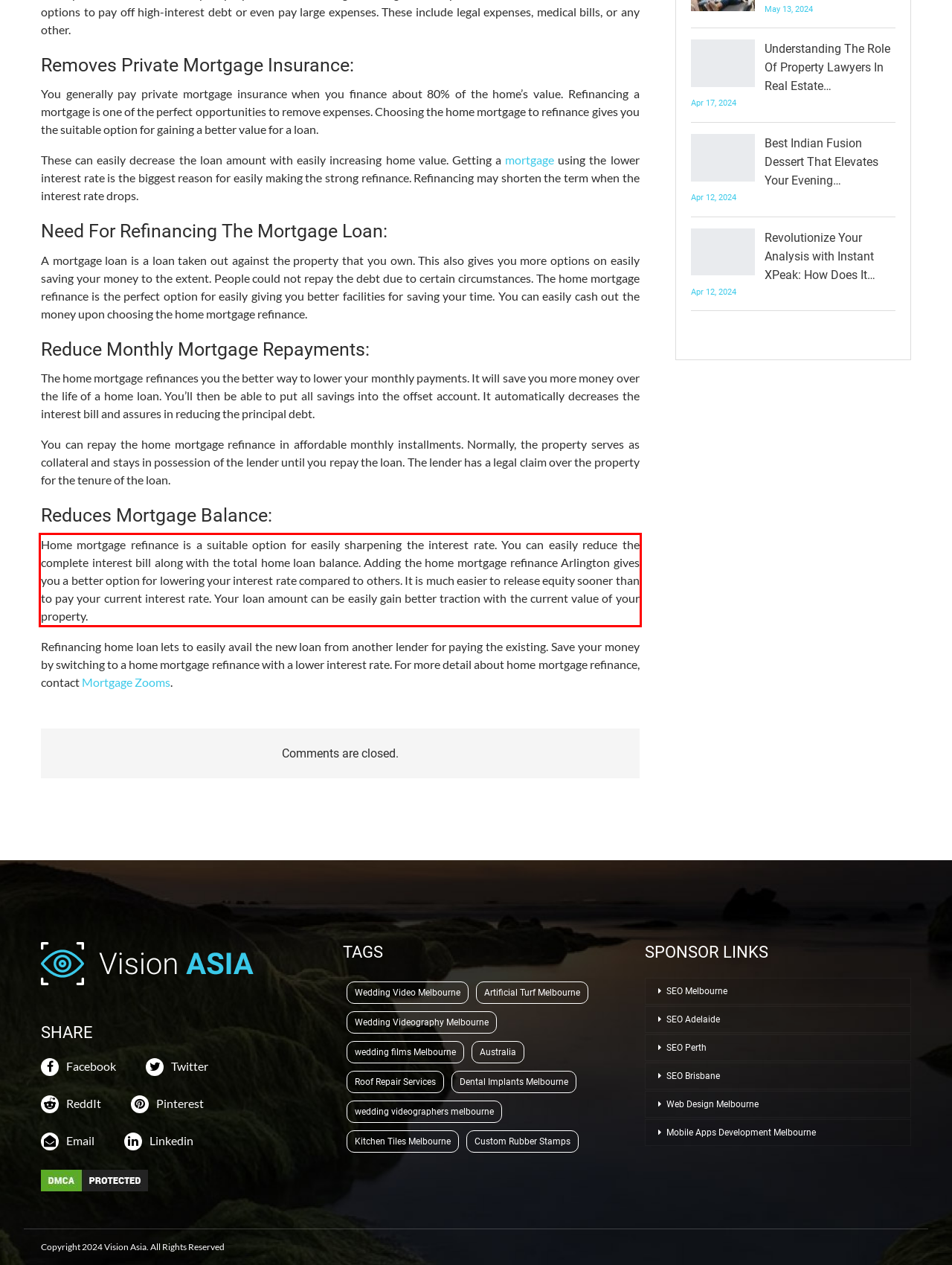Please recognize and transcribe the text located inside the red bounding box in the webpage image.

Home mortgage refinance is a suitable option for easily sharpening the interest rate. You can easily reduce the complete interest bill along with the total home loan balance. Adding the home mortgage refinance Arlington gives you a better option for lowering your interest rate compared to others. It is much easier to release equity sooner than to pay your current interest rate. Your loan amount can be easily gain better traction with the current value of your property.